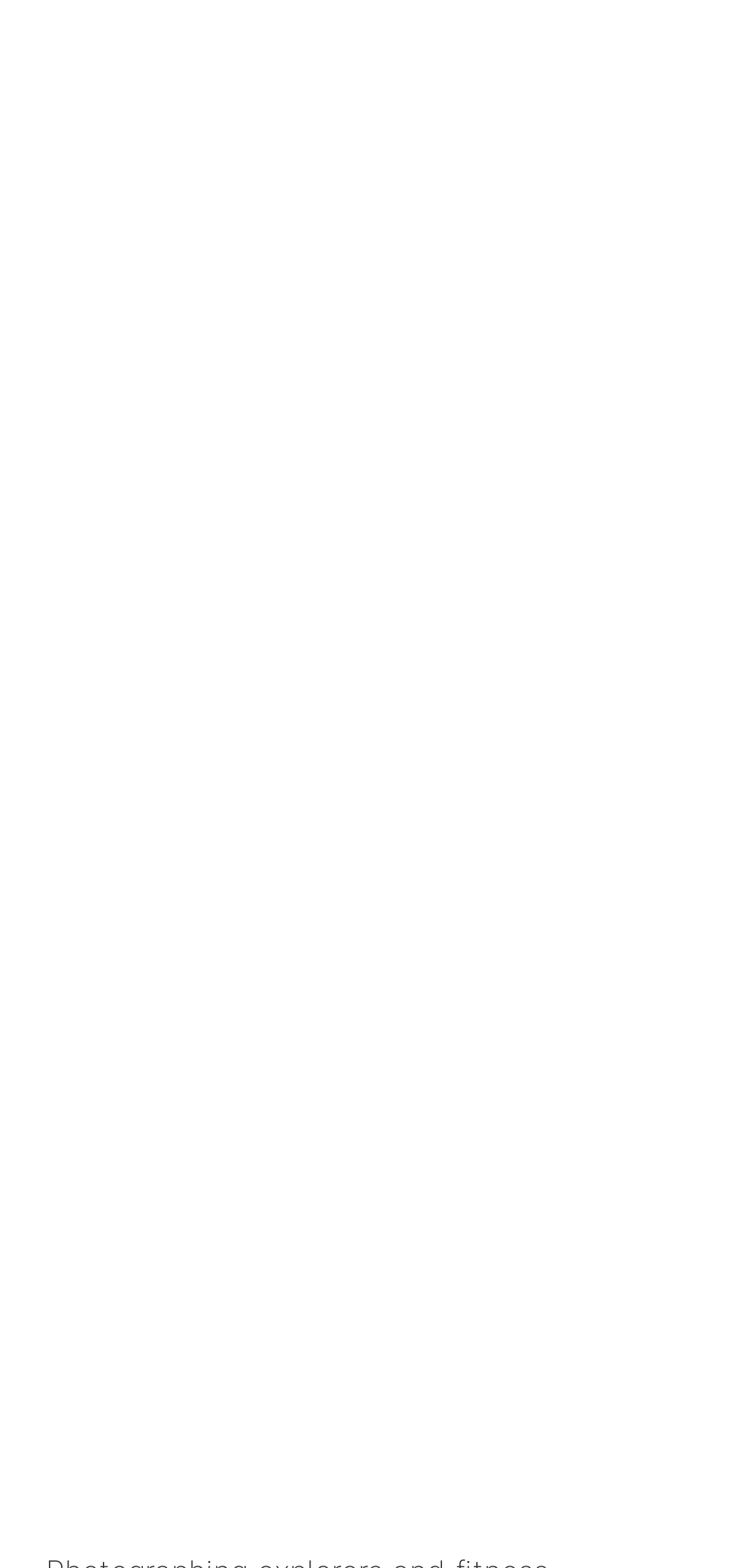What is the context of the fitness photography?
Based on the visual details in the image, please answer the question thoroughly.

The link 'Fitness photography can include historic context like the pyramids of Egypt.' suggests that the context of the fitness photography is historic.